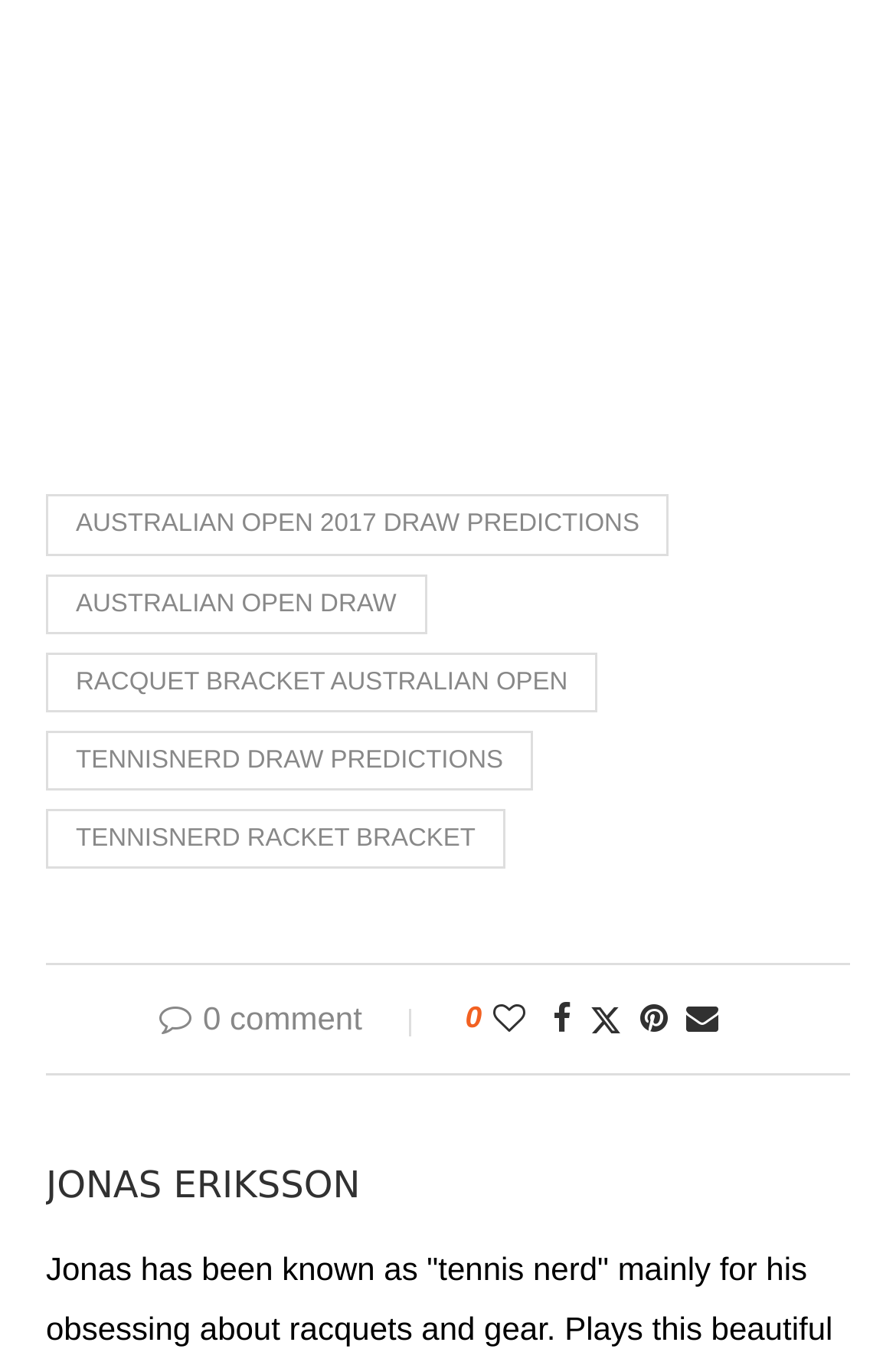Find the bounding box coordinates for the area you need to click to carry out the instruction: "Click on Australian Open 2017 draw predictions". The coordinates should be four float numbers between 0 and 1, indicated as [left, top, right, bottom].

[0.051, 0.366, 0.747, 0.411]